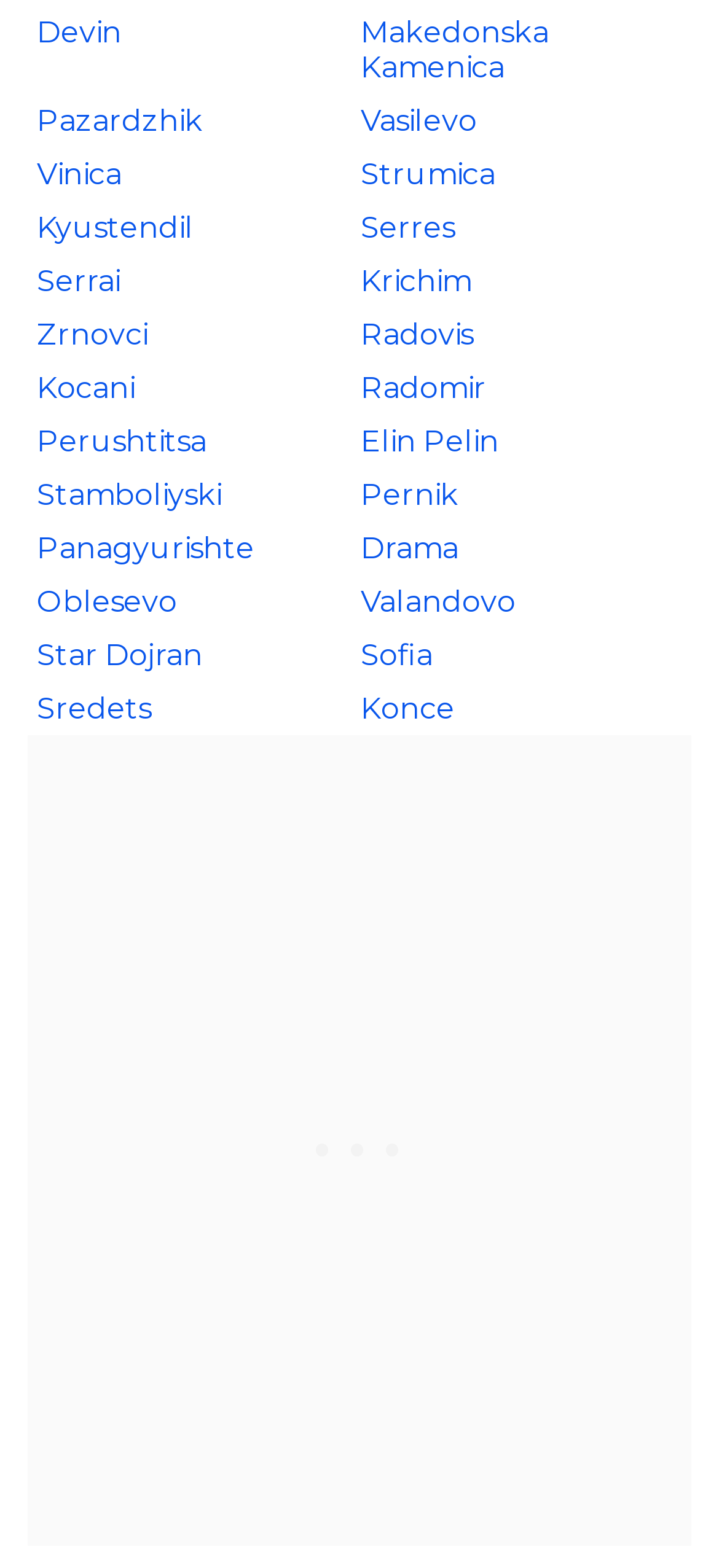Pinpoint the bounding box coordinates of the clickable element needed to complete the instruction: "visit Makedonska Kamenica". The coordinates should be provided as four float numbers between 0 and 1: [left, top, right, bottom].

[0.502, 0.009, 0.763, 0.054]